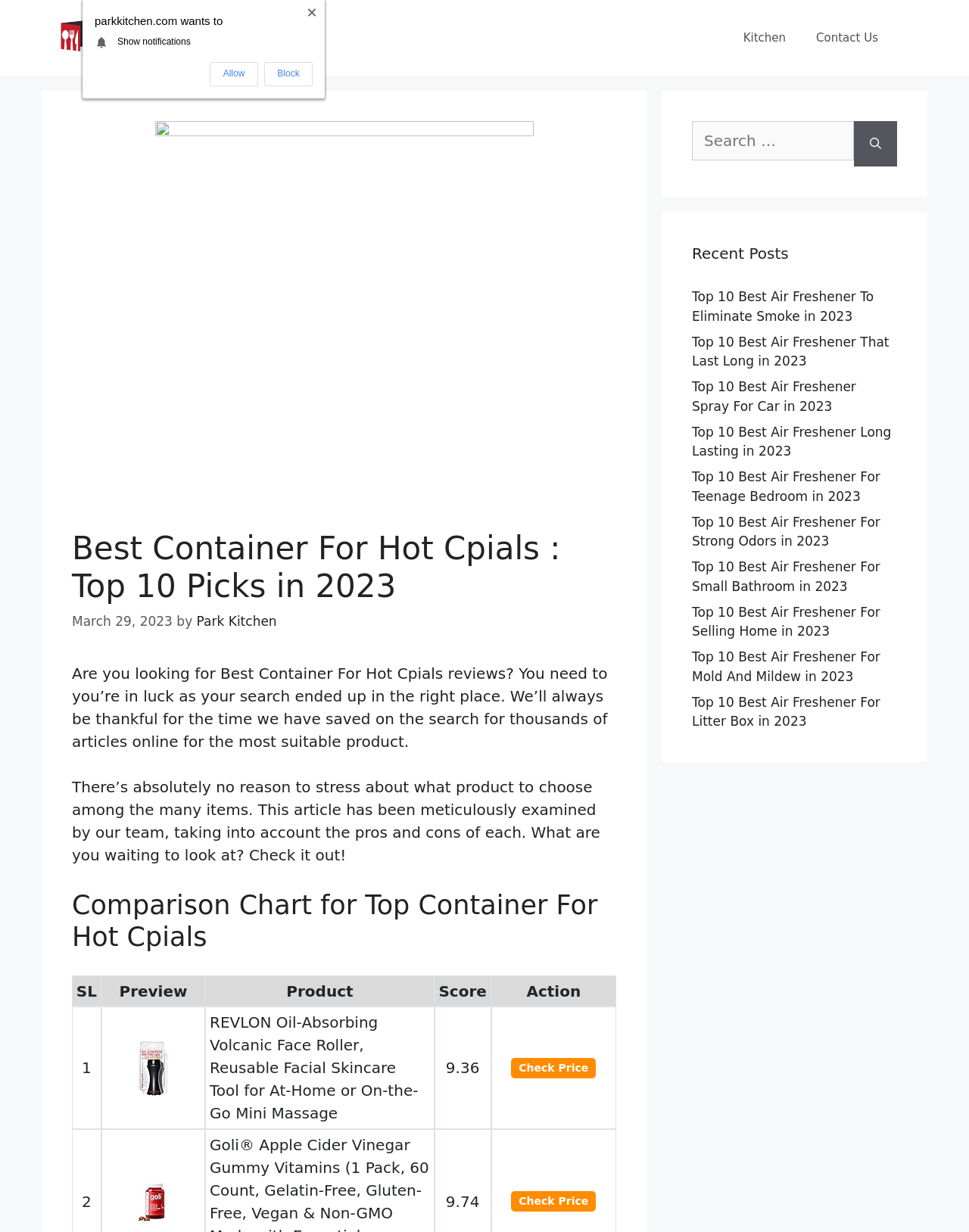Locate and extract the headline of this webpage.

Best Container For Hot Cpials : Top 10 Picks in 2023